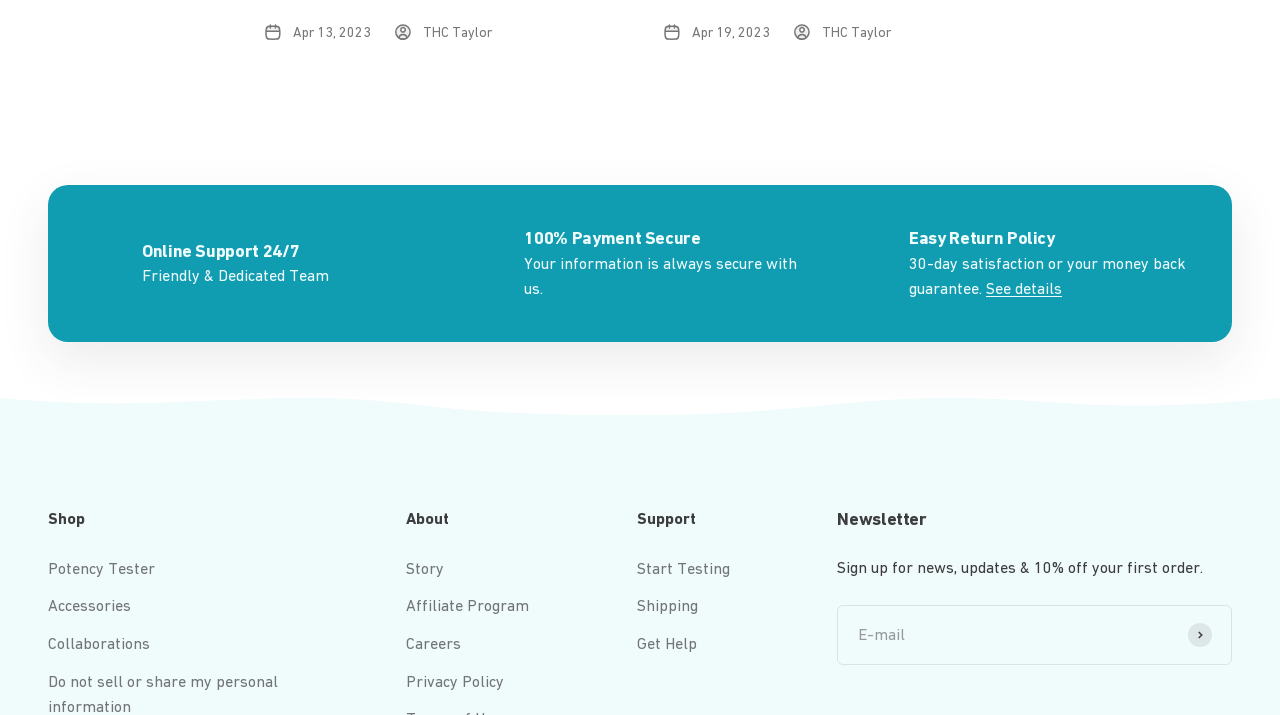Determine the bounding box coordinates for the UI element described. Format the coordinates as (top-left x, top-left y, bottom-right x, bottom-right y) and ensure all values are between 0 and 1. Element description: Affiliate Program

[0.317, 0.83, 0.413, 0.866]